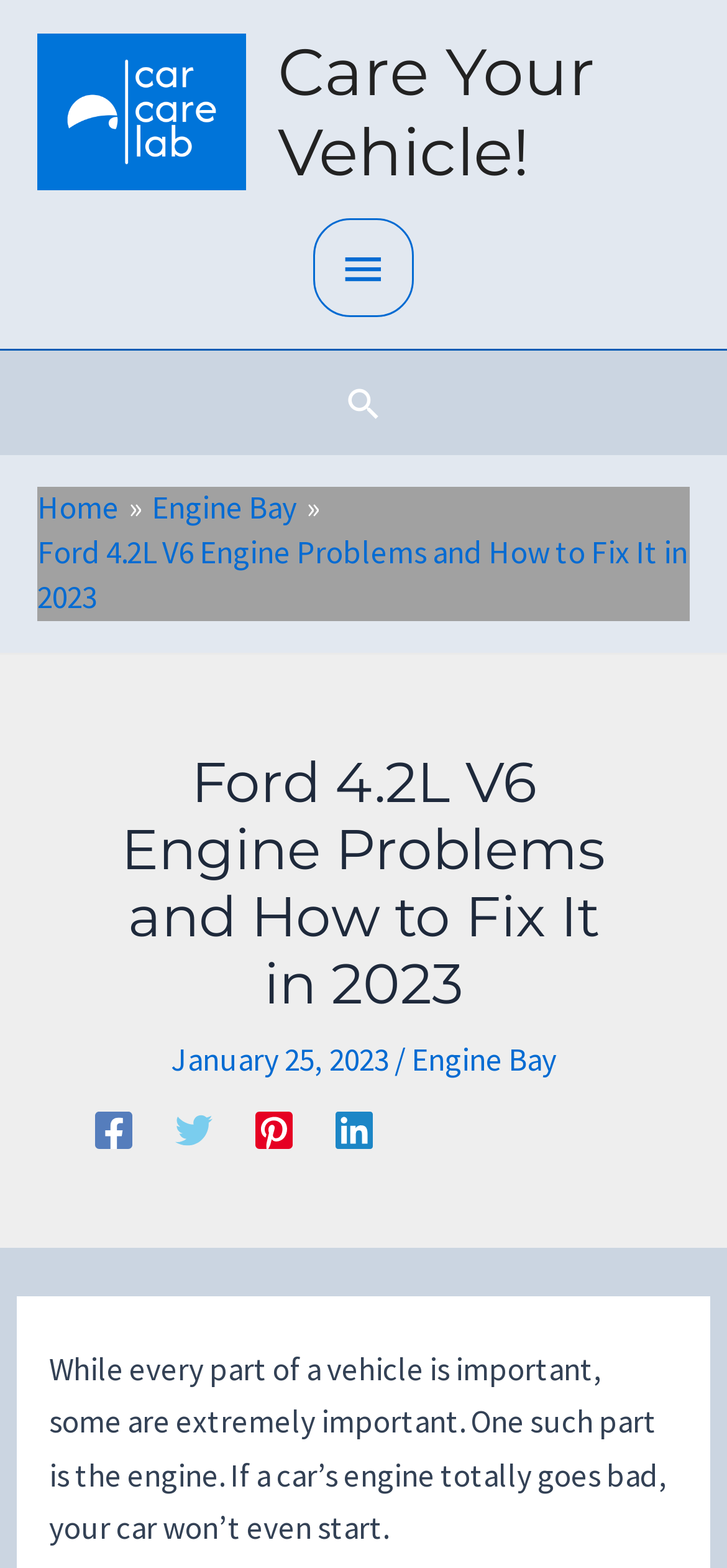Review the image closely and give a comprehensive answer to the question: What is the current page about?

The current page is about Ford 4.2L V6 Engine Problems and How to Fix It in 2023, as indicated by the heading and the breadcrumbs navigation.